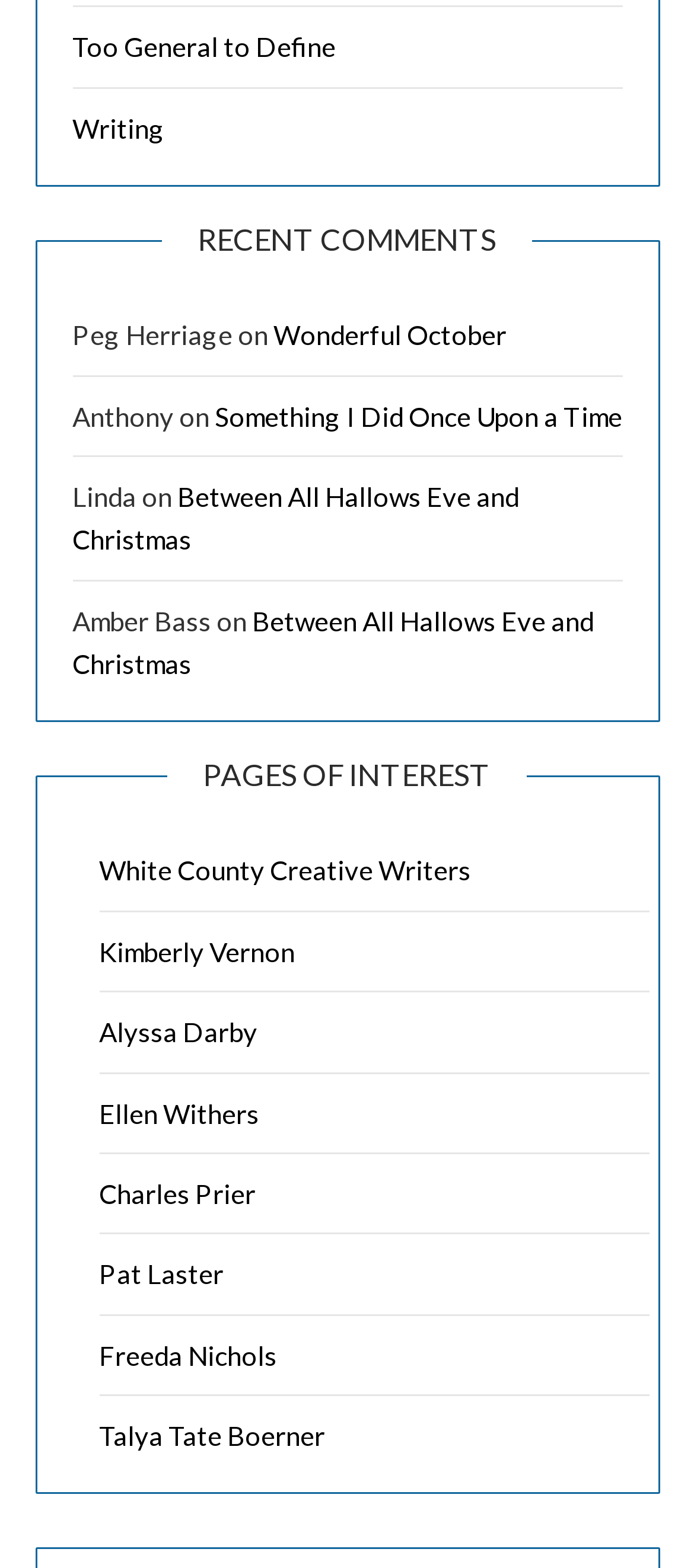Provide the bounding box coordinates for the UI element that is described by this text: "Talya Tate Boerner". The coordinates should be in the form of four float numbers between 0 and 1: [left, top, right, bottom].

[0.142, 0.905, 0.468, 0.926]